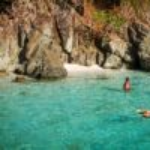What type of vegetation surrounds the area?
Refer to the image and give a detailed answer to the question.

The caption describes the scene as being 'framed by rugged rocks and lush vegetation', indicating that the type of vegetation surrounding the area is lush.